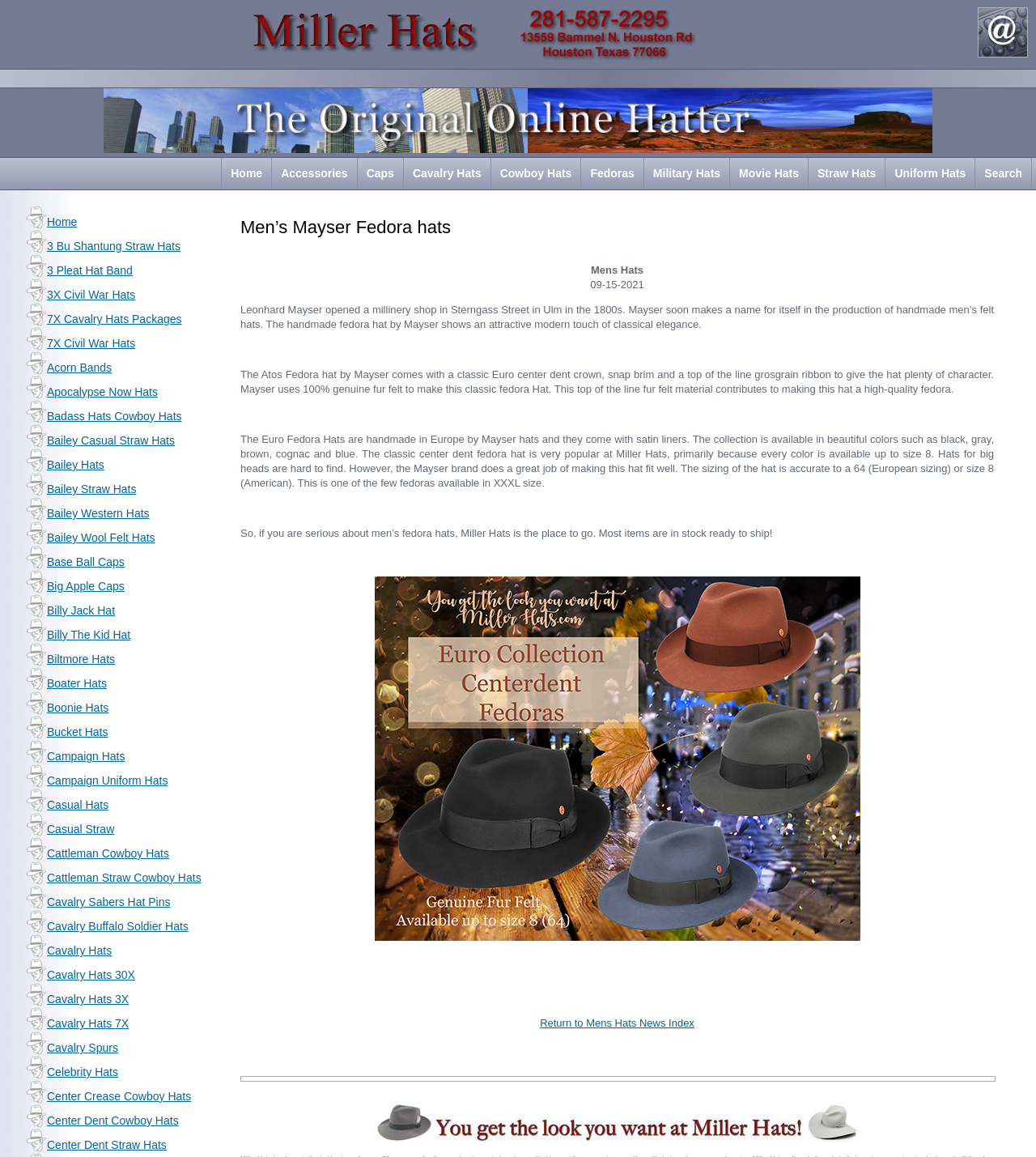Answer the following query concisely with a single word or phrase:
What type of hat is '3 Bu Shantung Straw Hats'?

Straw hat